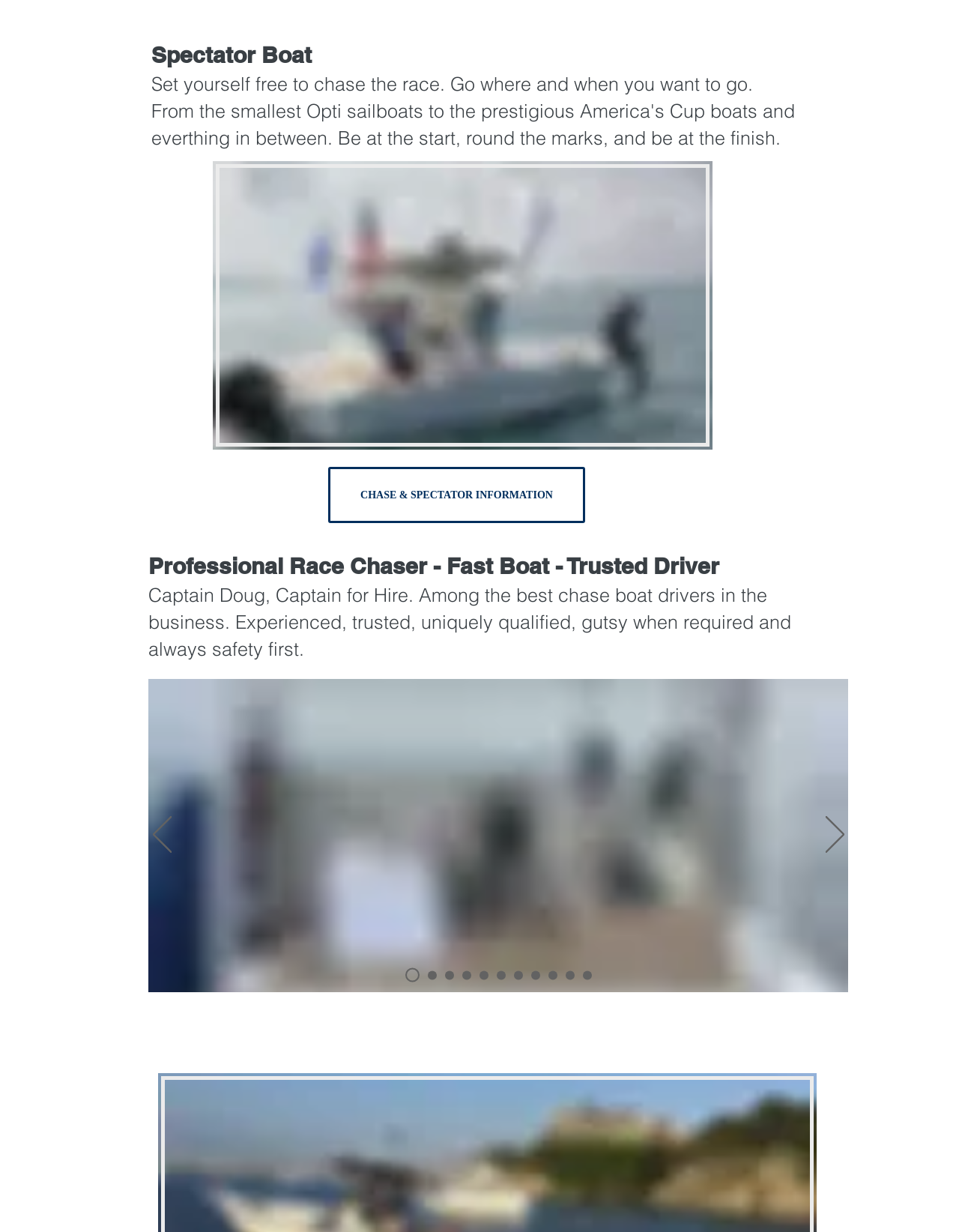Carefully examine the image and provide an in-depth answer to the question: What is the purpose of the slideshow?

The slideshow is likely used to showcase photography related to the chase boat business, as indicated by the image element with the description 'Photography Charter' and the heading 'Professional Race Chaser - Fast Boat - Trusted Driver'.